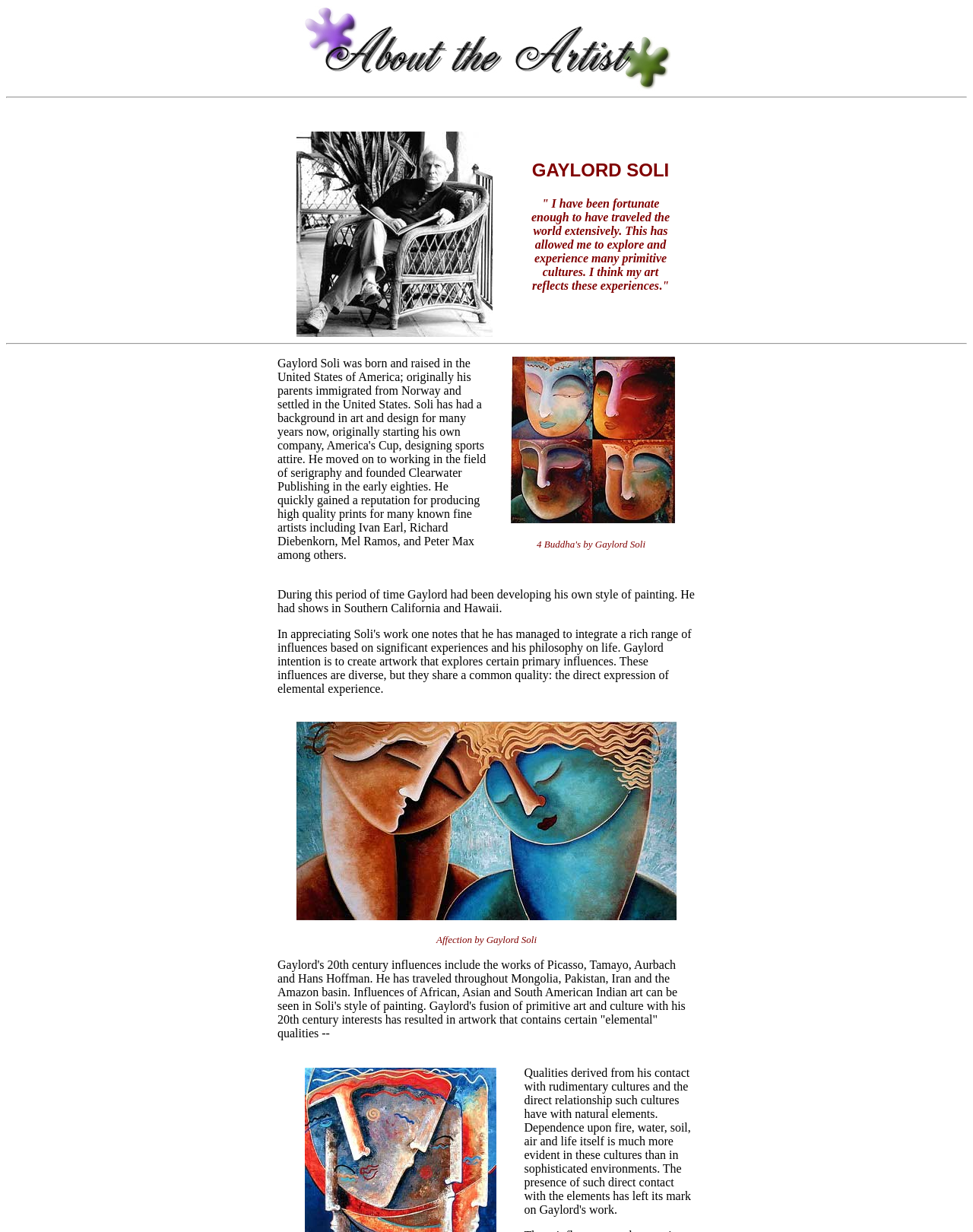Offer a comprehensive description of the webpage’s content and structure.

The webpage is about Gaylord Soli, an artist. At the top, there is a large image taking up most of the width, with a horizontal separator below it. Below the separator, there is a table with two cells. The left cell contains a smaller image, and the right cell has a heading with a quote from Gaylord Soli about his travels and how they influence his art.

Below this table, there is another horizontal separator, followed by a larger table with two rows. The first row has two cells, with a paragraph of text in the left cell describing Gaylord Soli's background in art and design, and a cell with a title "4 Buddha's by Gaylord Soli" and an image in the right cell. The second row has a single cell with a paragraph of text describing Gaylord Soli's development as an artist and his philosophy on life.

Further down, there is a large image taking up most of the width, followed by a static text element with the title "Affection by Gaylord Soli". Below this, there is another table with a single row and cell, containing a paragraph of text describing Gaylord Soli's influences, including 20th-century artists and his travels to various countries.